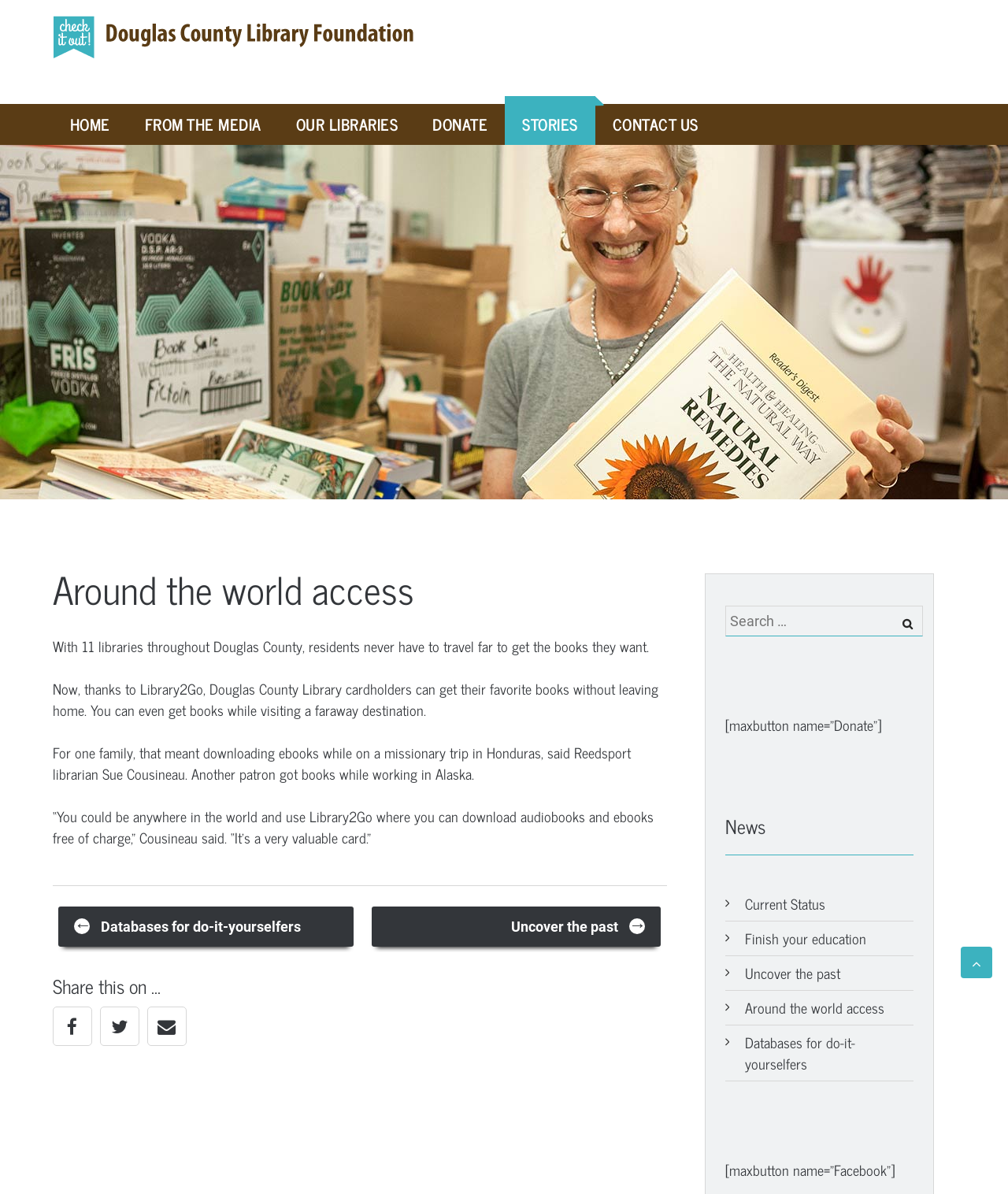How many libraries are there in Douglas County?
From the screenshot, provide a brief answer in one word or phrase.

11